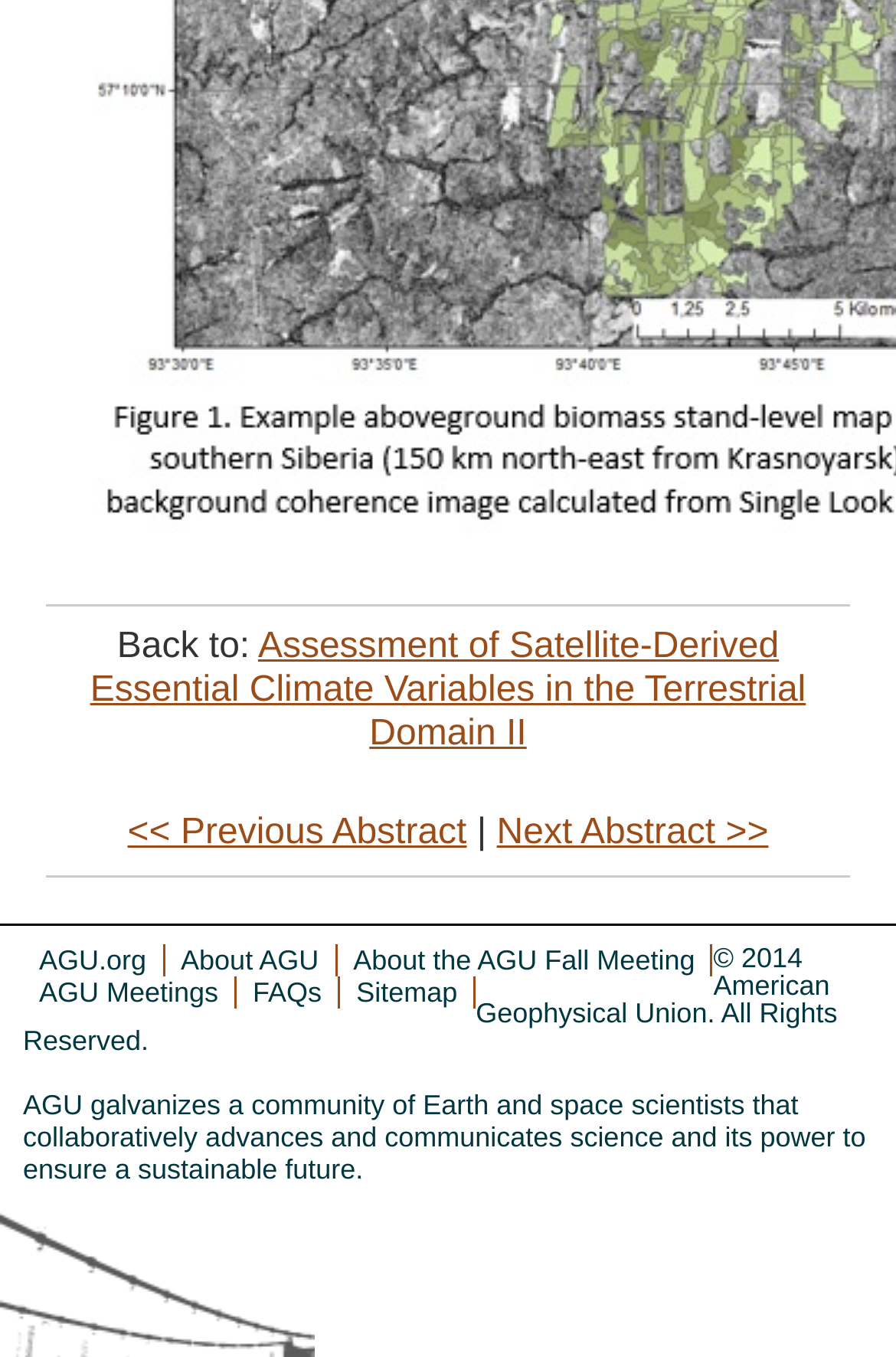How many navigation options are there above the abstract?
Provide a detailed and well-explained answer to the question.

Above the abstract, there are three navigation options: 'Back to:', '<< Previous Abstract', and 'Next Abstract >>'. These options allow the user to navigate to different abstracts or go back to a previous page.